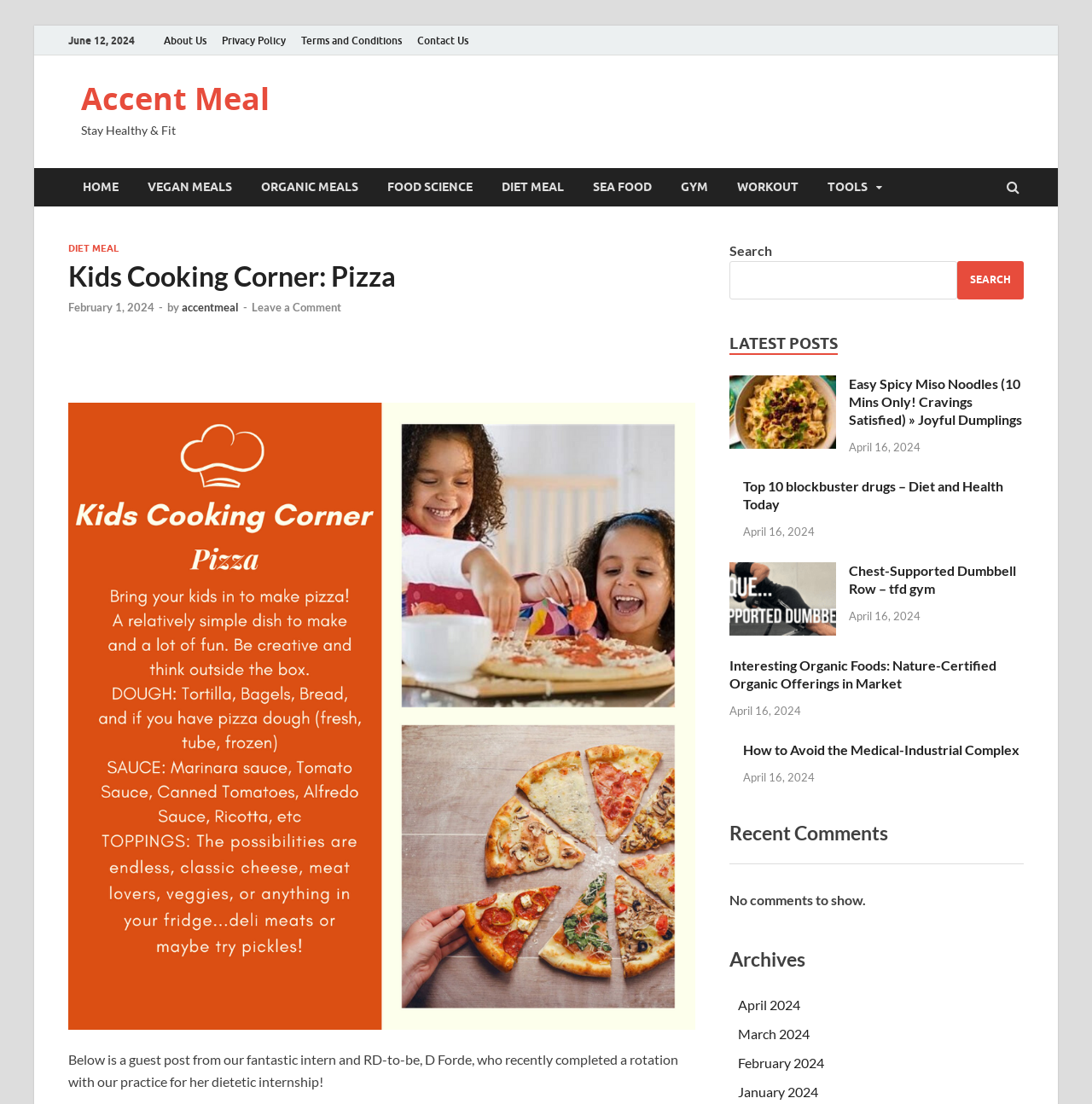What is the name of the practice where the intern completed a rotation?
Please use the image to provide a one-word or short phrase answer.

Accent Meal